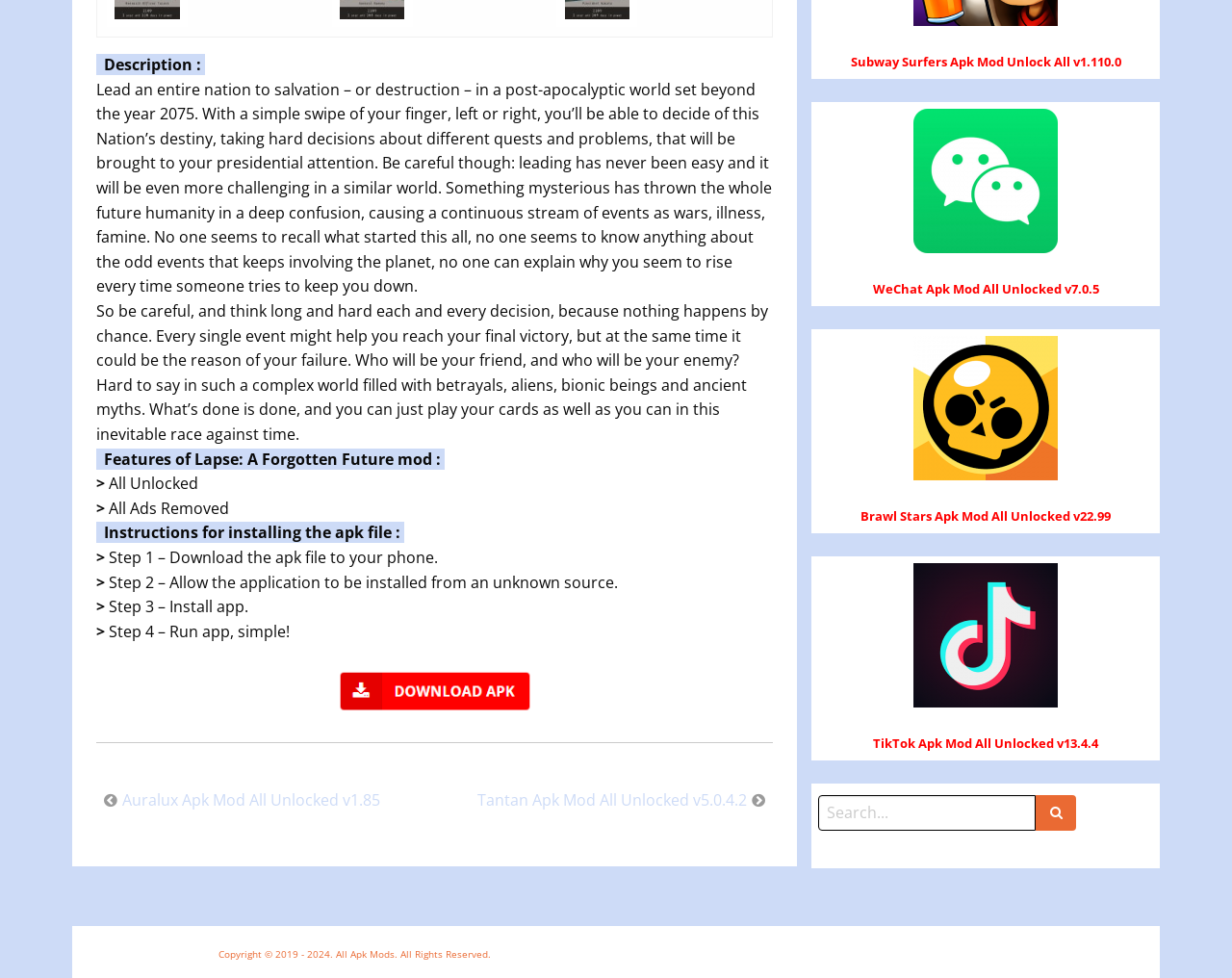Find the bounding box coordinates corresponding to the UI element with the description: "parent_node: Search for: name="s" placeholder="Search..."". The coordinates should be formatted as [left, top, right, bottom], with values as floats between 0 and 1.

[0.664, 0.813, 0.841, 0.849]